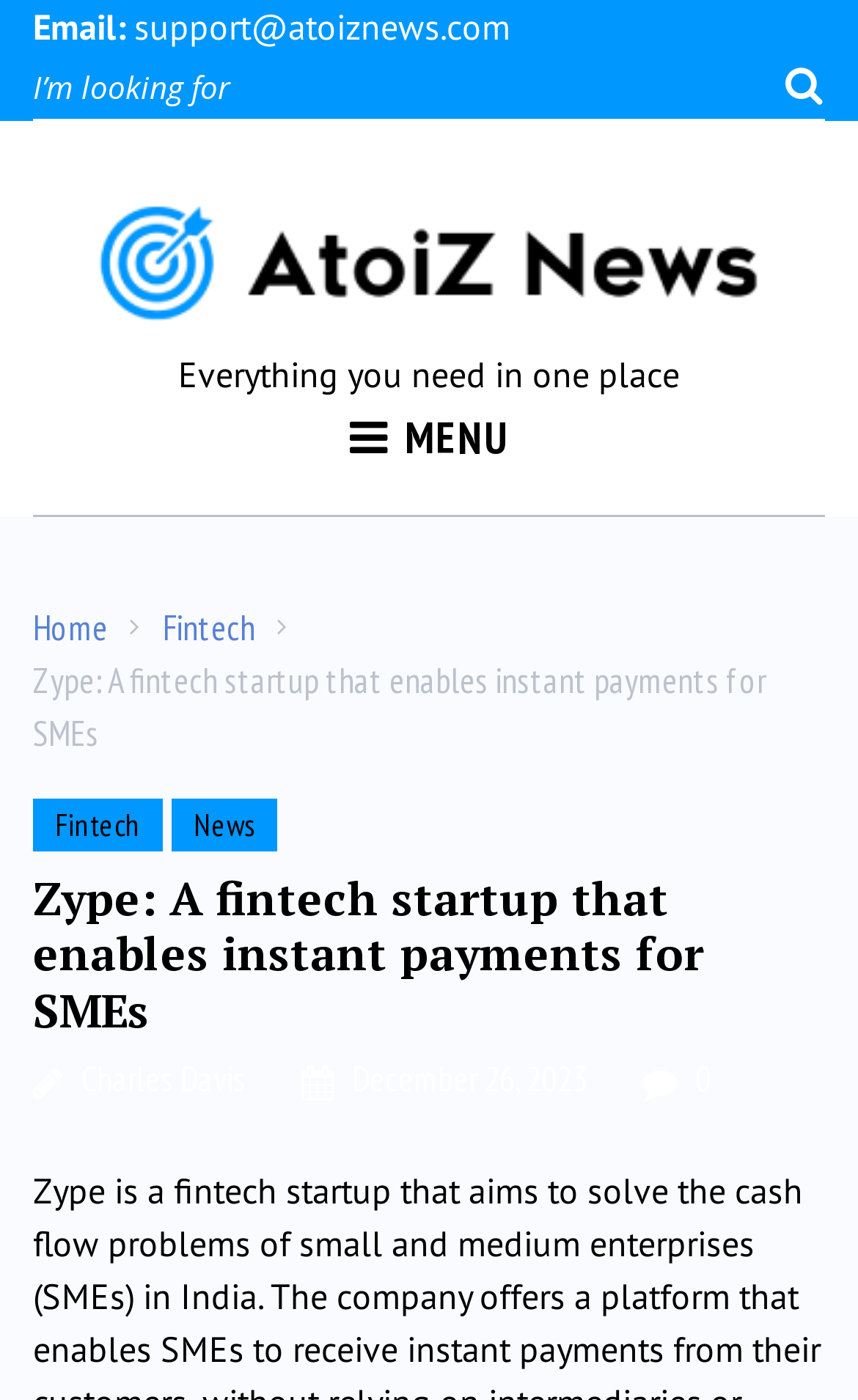Find the bounding box coordinates of the UI element according to this description: "Charles Davis".

[0.095, 0.755, 0.287, 0.786]